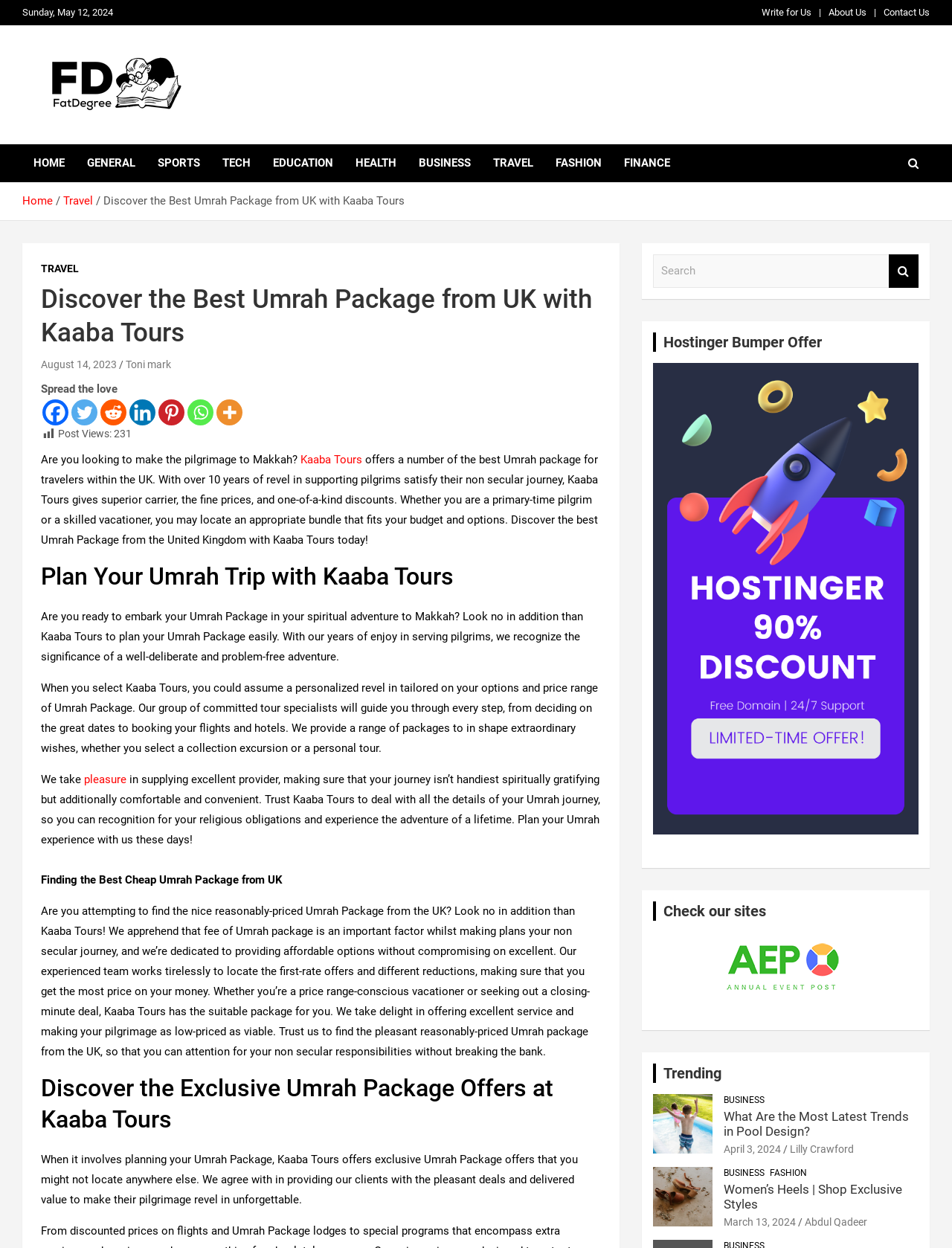What is the name of the tour company?
Please look at the screenshot and answer using one word or phrase.

Kaaba Tours